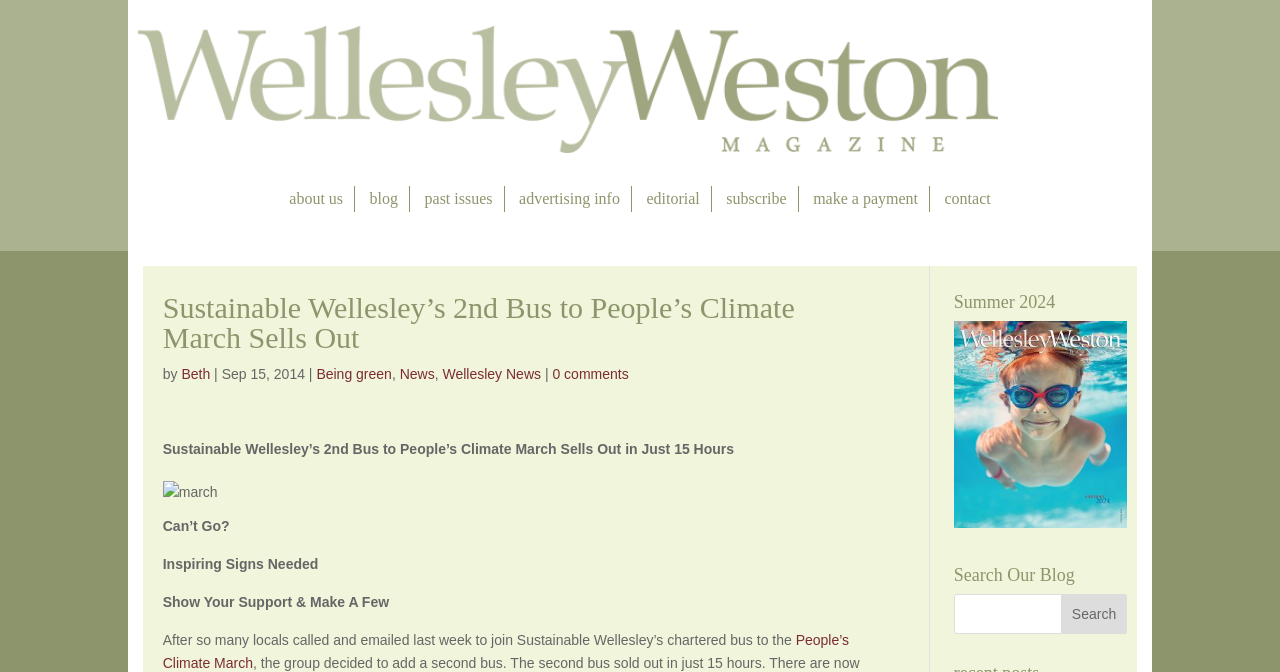Offer an extensive depiction of the webpage and its key elements.

The webpage appears to be an article from Wellesley Weston Magazine, with a focus on Sustainable Wellesley's 2nd bus to the People's Climate March. At the top, there is a logo of Wellesley Weston Magazine, accompanied by a link to the magazine's homepage. Below the logo, there is a navigation menu with links to various sections of the magazine, including "about us", "blog", "past issues", and more.

The main article is titled "Sustainable Wellesley’s 2nd Bus to People’s Climate March Sells Out" and is written by Beth. The article is categorized under "Being green", "News", and "Wellesley News". There is an image related to the march below the title.

The article's content is divided into several paragraphs, with headings and text describing the event. The text mentions that the bus sold out in just 15 hours and encourages readers to show their support by making inspiring signs. There is also a call to action to make a few signs after many locals expressed interest in joining the event.

On the right side of the page, there is a section with a heading "Summer 2024" and an image. Below this section, there is a search bar with a button to search the blog. Further down, there is a section titled "Recent Posts".

Overall, the webpage is well-organized, with clear headings and concise text, making it easy to navigate and read.